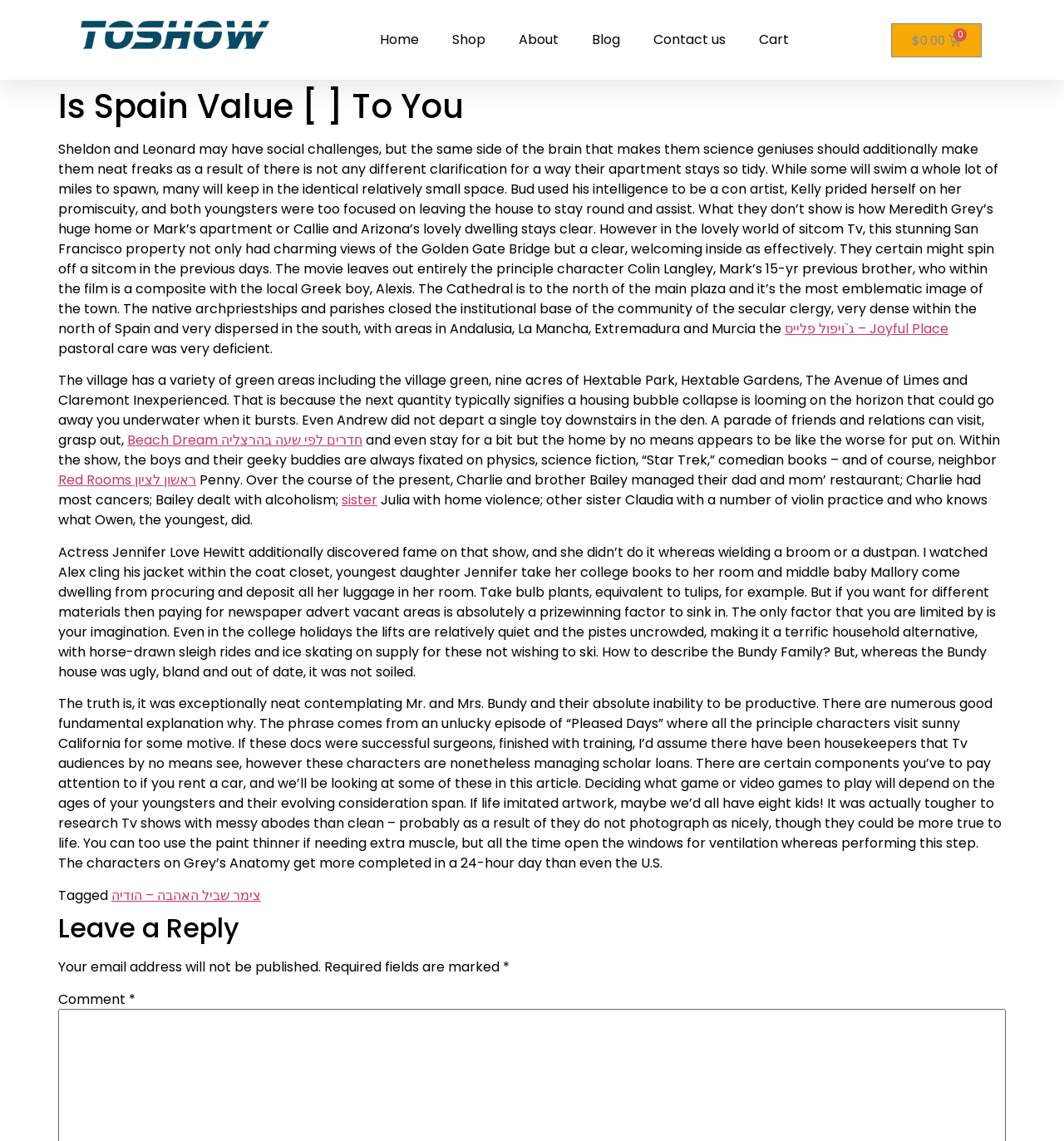Please identify the bounding box coordinates of the clickable element to fulfill the following instruction: "Click the 'גויפול פלייס – Joyful Place' link". The coordinates should be four float numbers between 0 and 1, i.e., [left, top, right, bottom].

[0.738, 0.28, 0.891, 0.296]